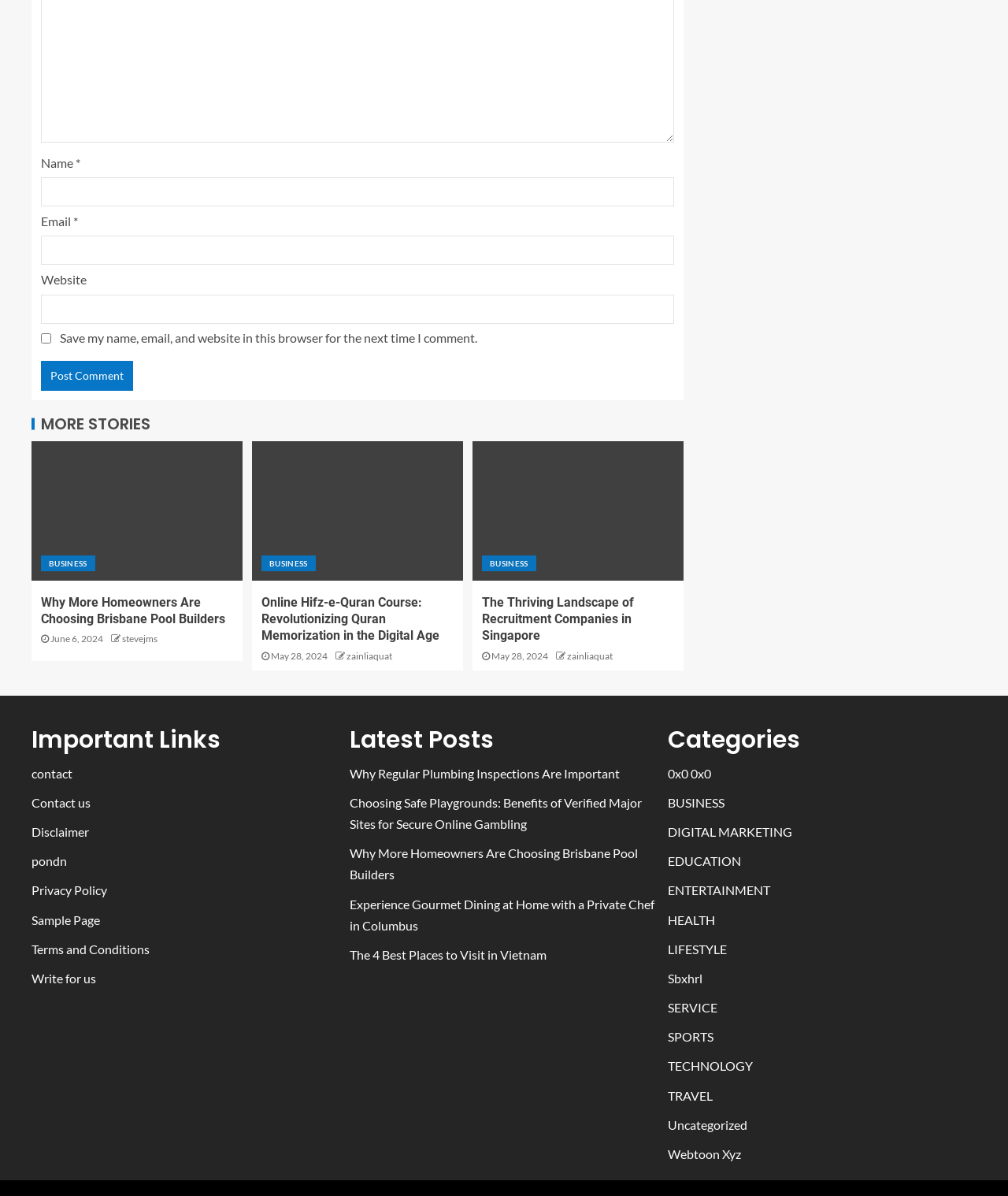Please locate the bounding box coordinates of the element that should be clicked to achieve the given instruction: "Enter your name".

[0.041, 0.148, 0.669, 0.173]